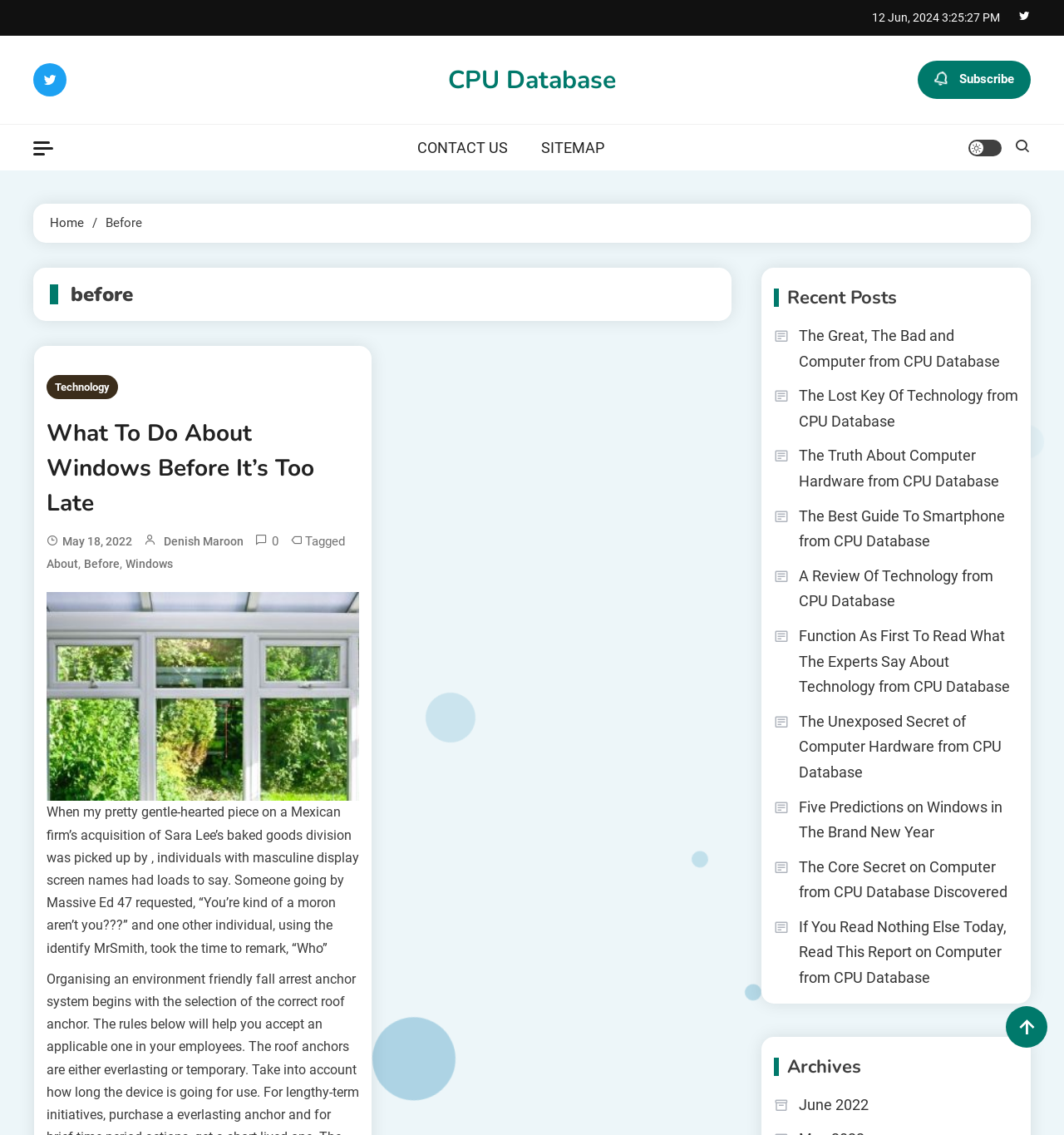Kindly respond to the following question with a single word or a brief phrase: 
What is the category of the article 'What To Do About Windows Before It’s Too Late'?

Technology